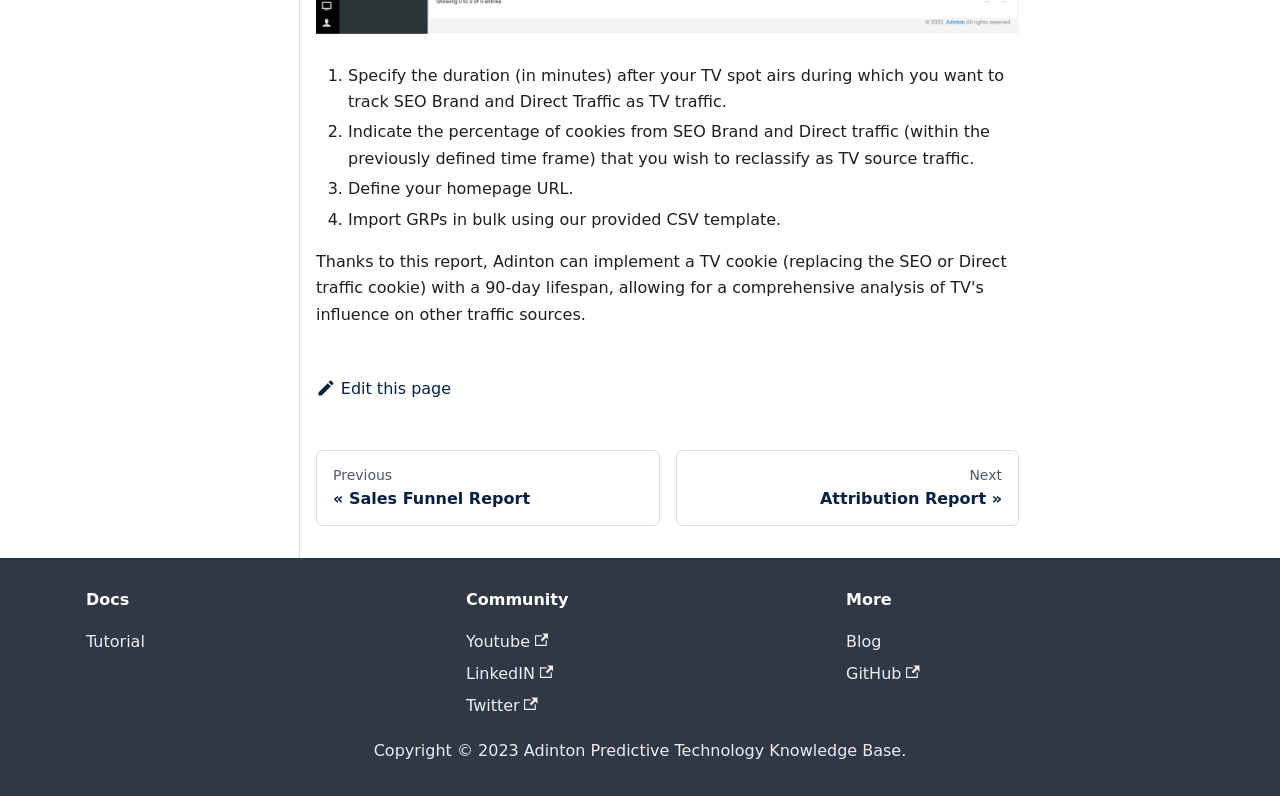Given the element description, predict the bounding box coordinates in the format (top-left x, top-left y, bottom-right x, bottom-right y), using floating point numbers between 0 and 1: LinkedIN

[0.364, 0.834, 0.432, 0.858]